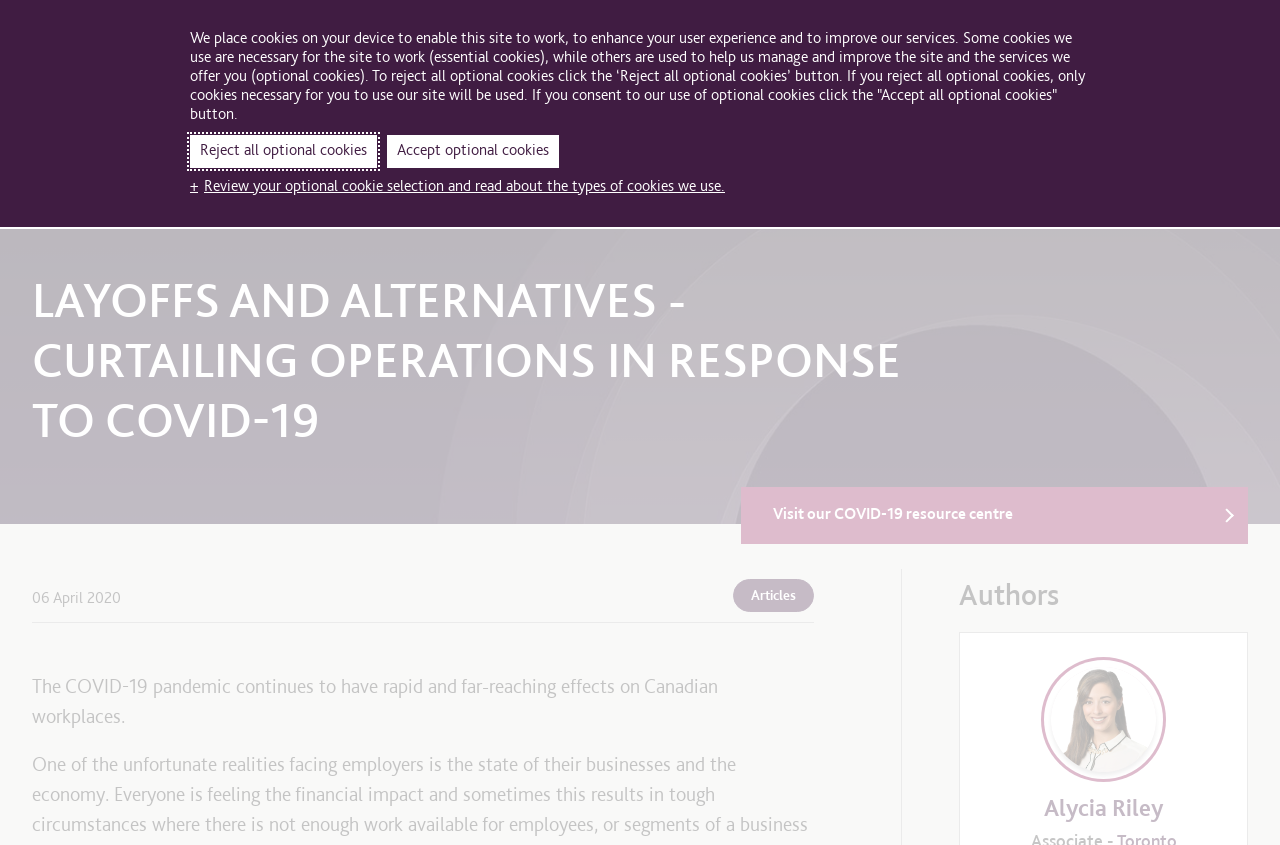How many authors are mentioned in the article?
From the image, respond using a single word or phrase.

1